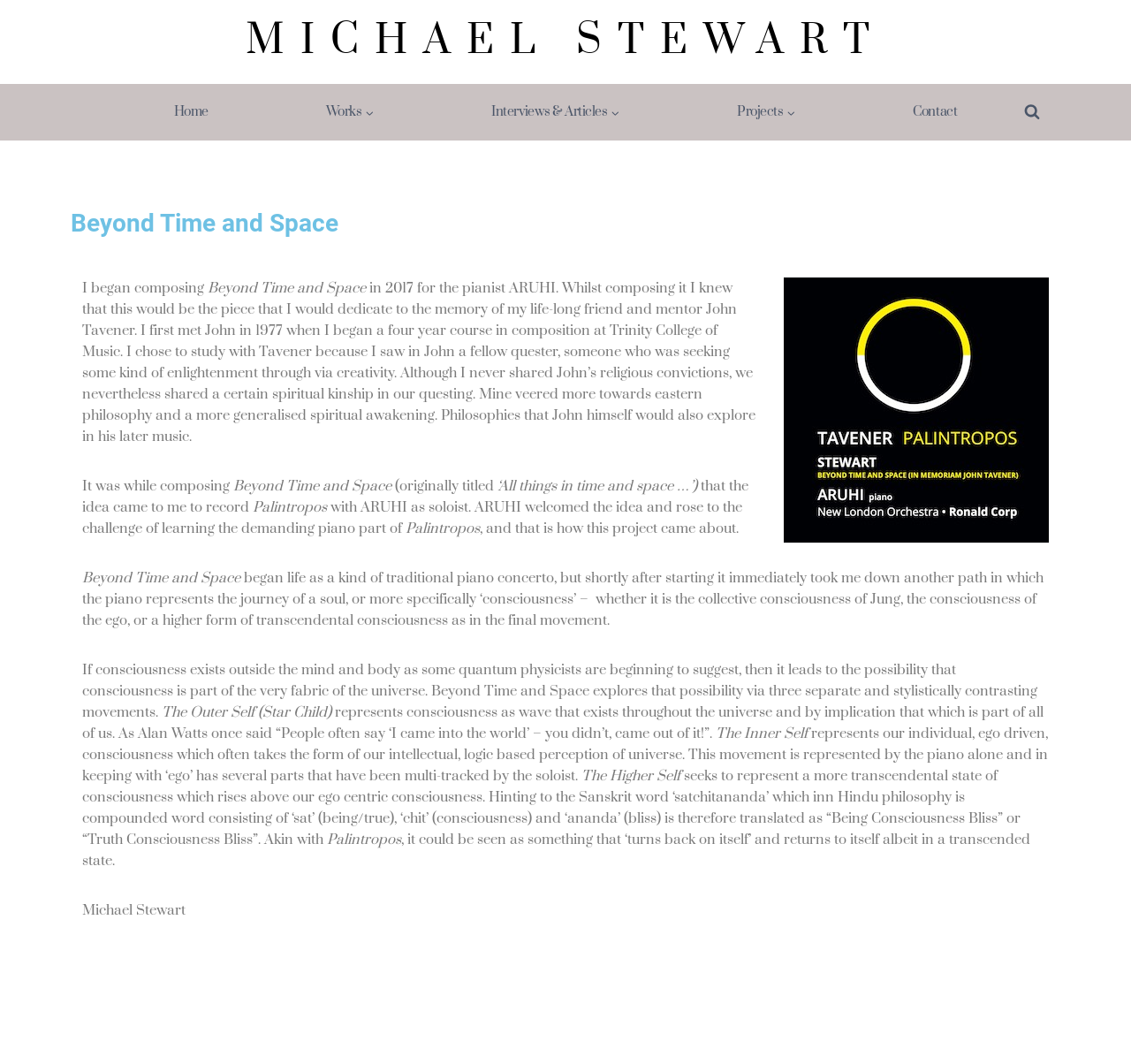What is the name of the composer?
Based on the image content, provide your answer in one word or a short phrase.

Michael Stewart